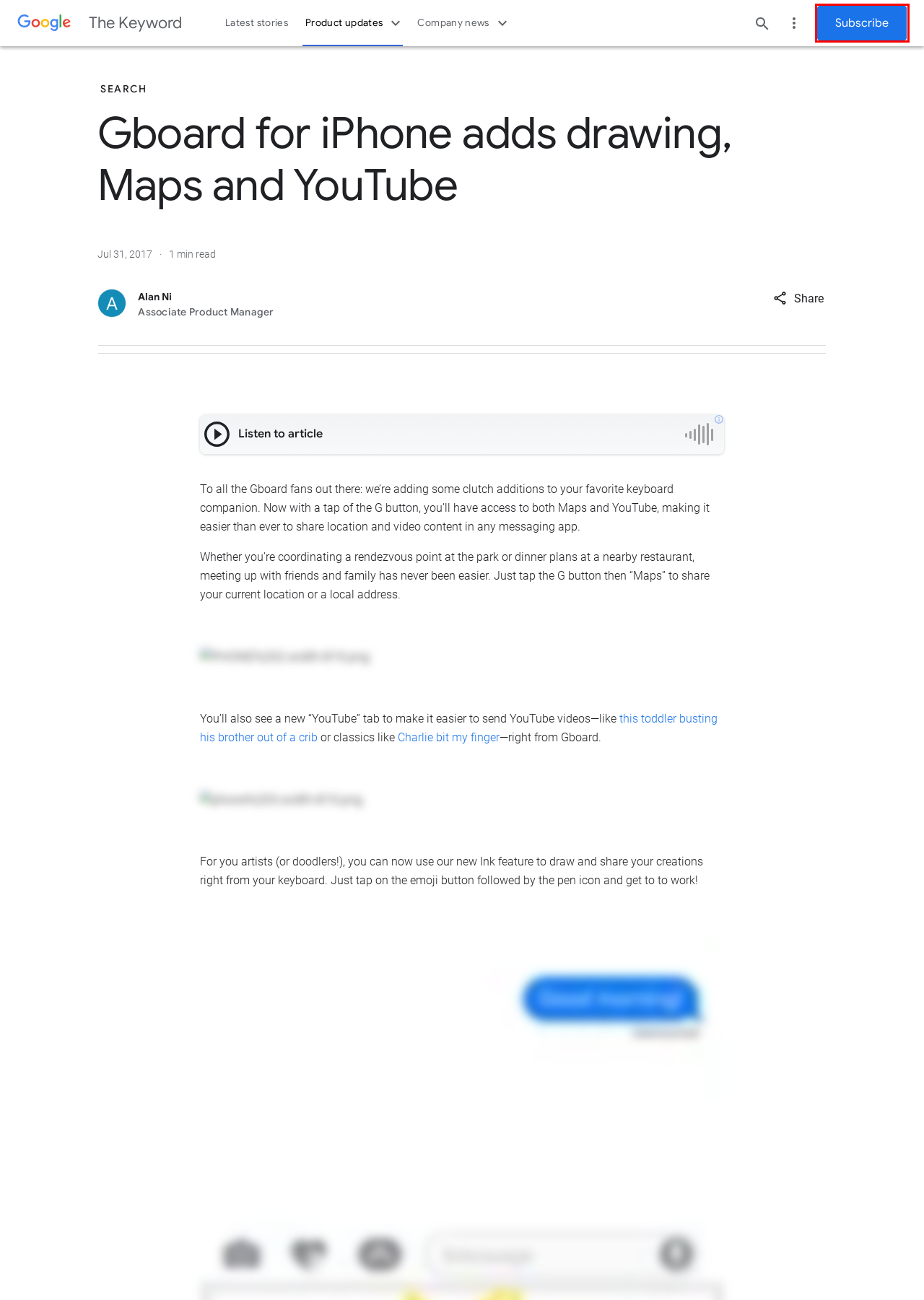Review the screenshot of a webpage that includes a red bounding box. Choose the most suitable webpage description that matches the new webpage after clicking the element within the red bounding box. Here are the candidates:
A. ‎Gboard – the Google Keyboard on the App Store
B. Google I/O 2024: New generative AI experiences in Search
C. Doodle for Google announces 2024 national finalists
D. Error 404 (Not Found)!!!
E. Official Google Search news and updates | Google Blog
F. What happened with AI Overviews and next steps
G. Doodle for Google announces 2024 state and territory winners
H. Find Mother’s Day gift ideas on Google’s new shopping destination

D